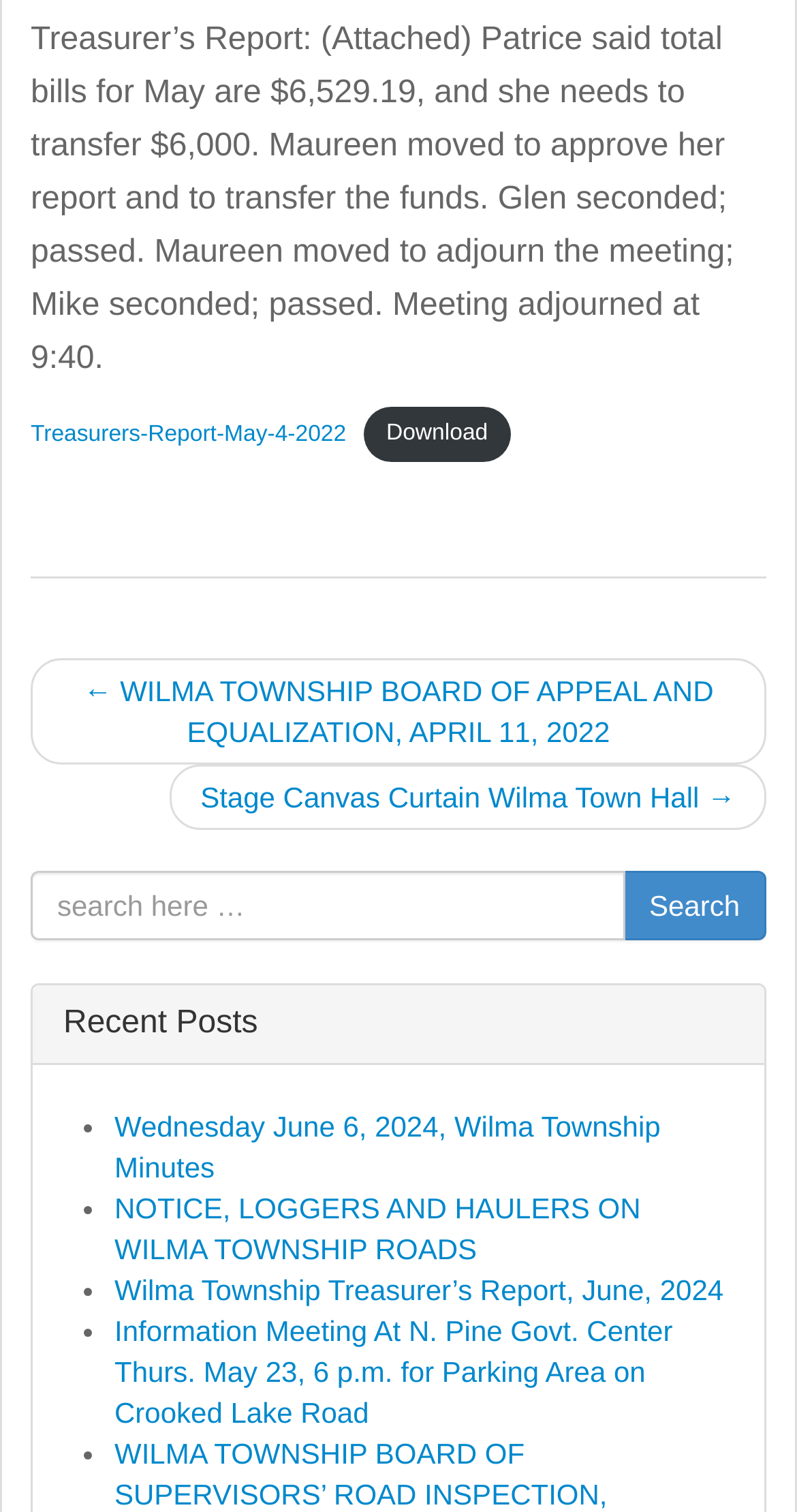What is the purpose of the textbox?
Based on the image, provide your answer in one word or phrase.

Search